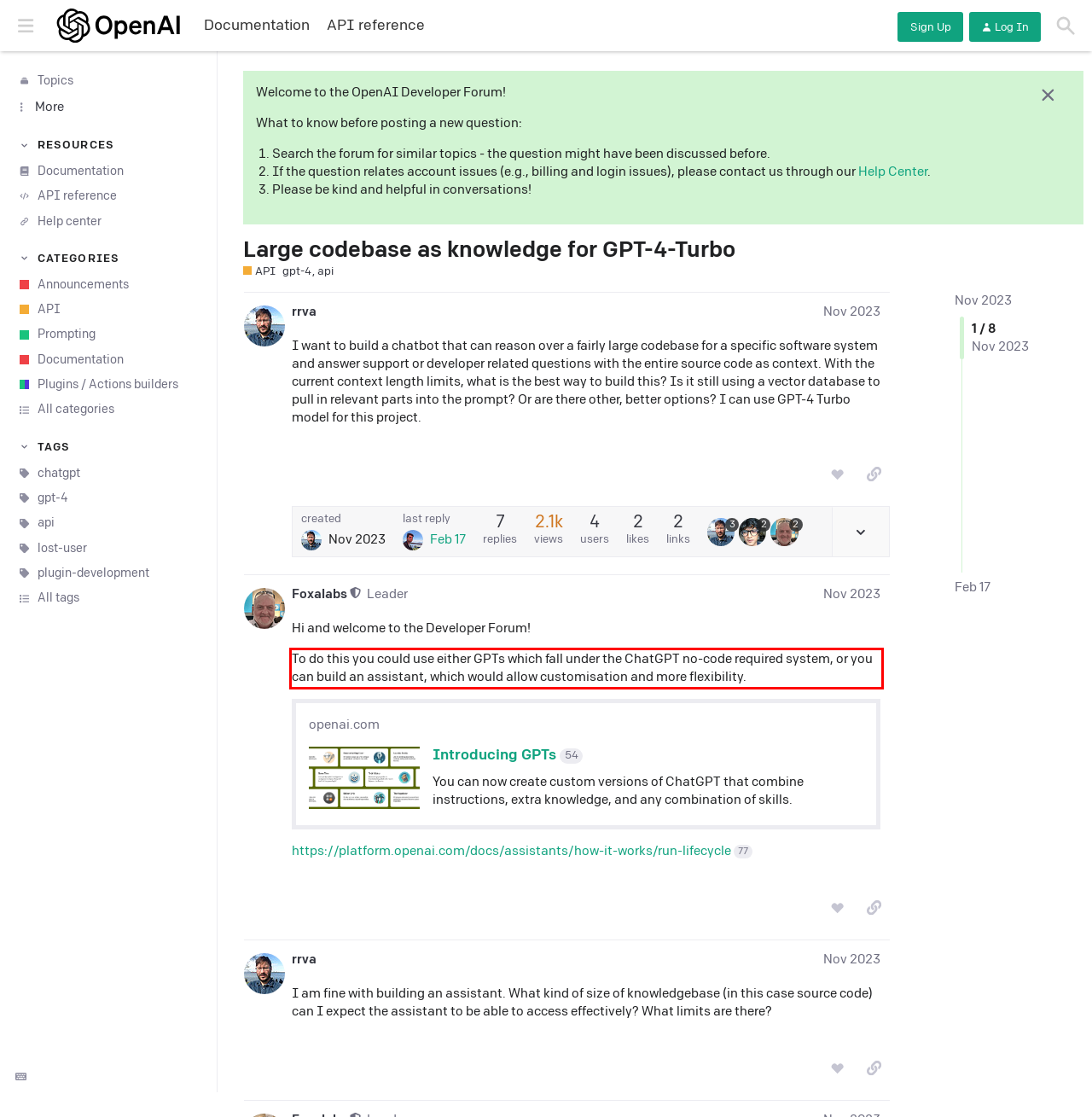You are provided with a screenshot of a webpage that includes a red bounding box. Extract and generate the text content found within the red bounding box.

To do this you could use either GPTs which fall under the ChatGPT no-code required system, or you can build an assistant, which would allow customisation and more flexibility.